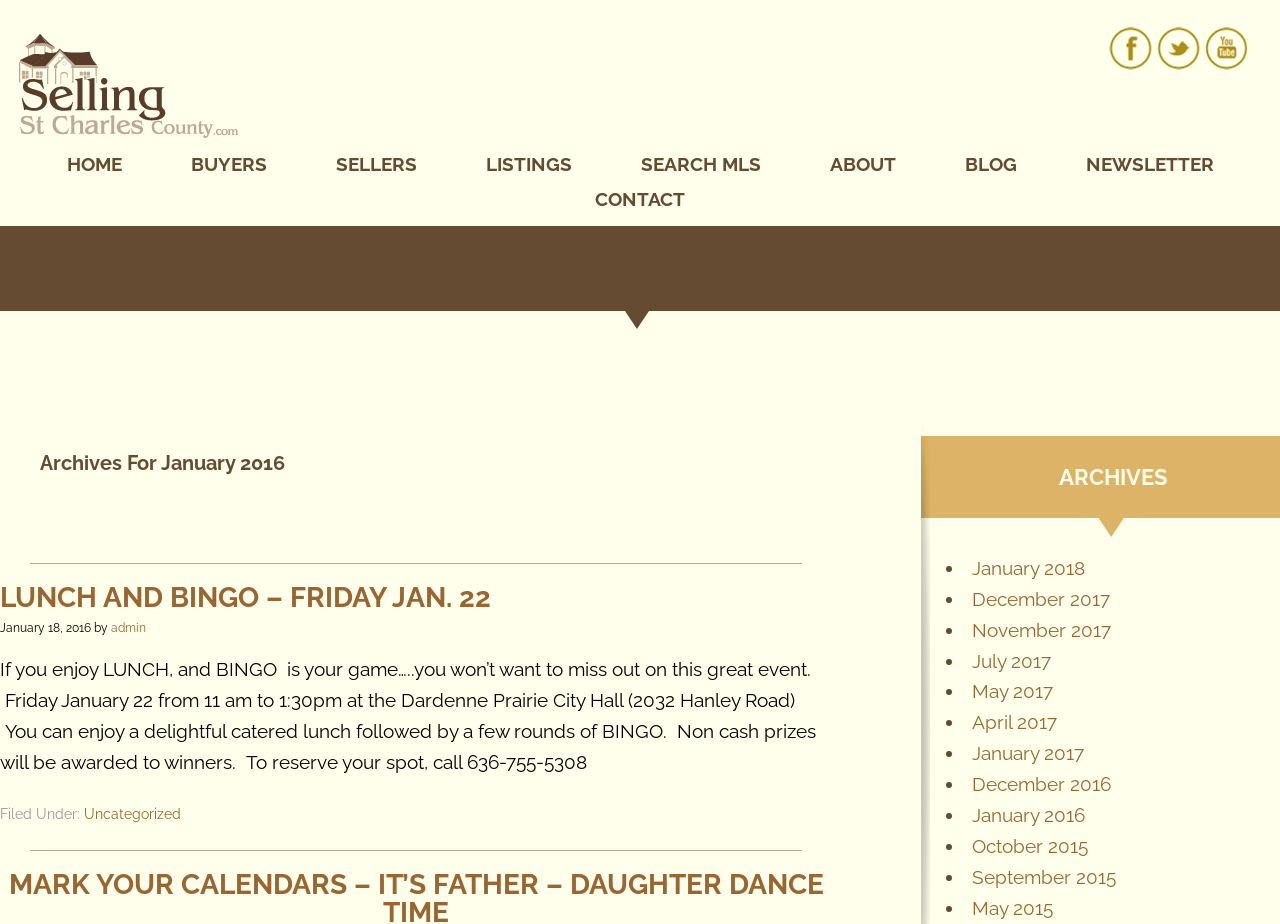Provide your answer in one word or a succinct phrase for the question: 
How many links are in the main navigation?

9